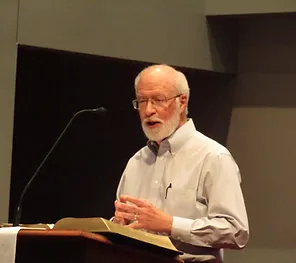What is the object in front of the man?
Offer a detailed and exhaustive answer to the question.

The caption states that the man has a Bible open before him, which suggests that the object in front of him is a Bible.